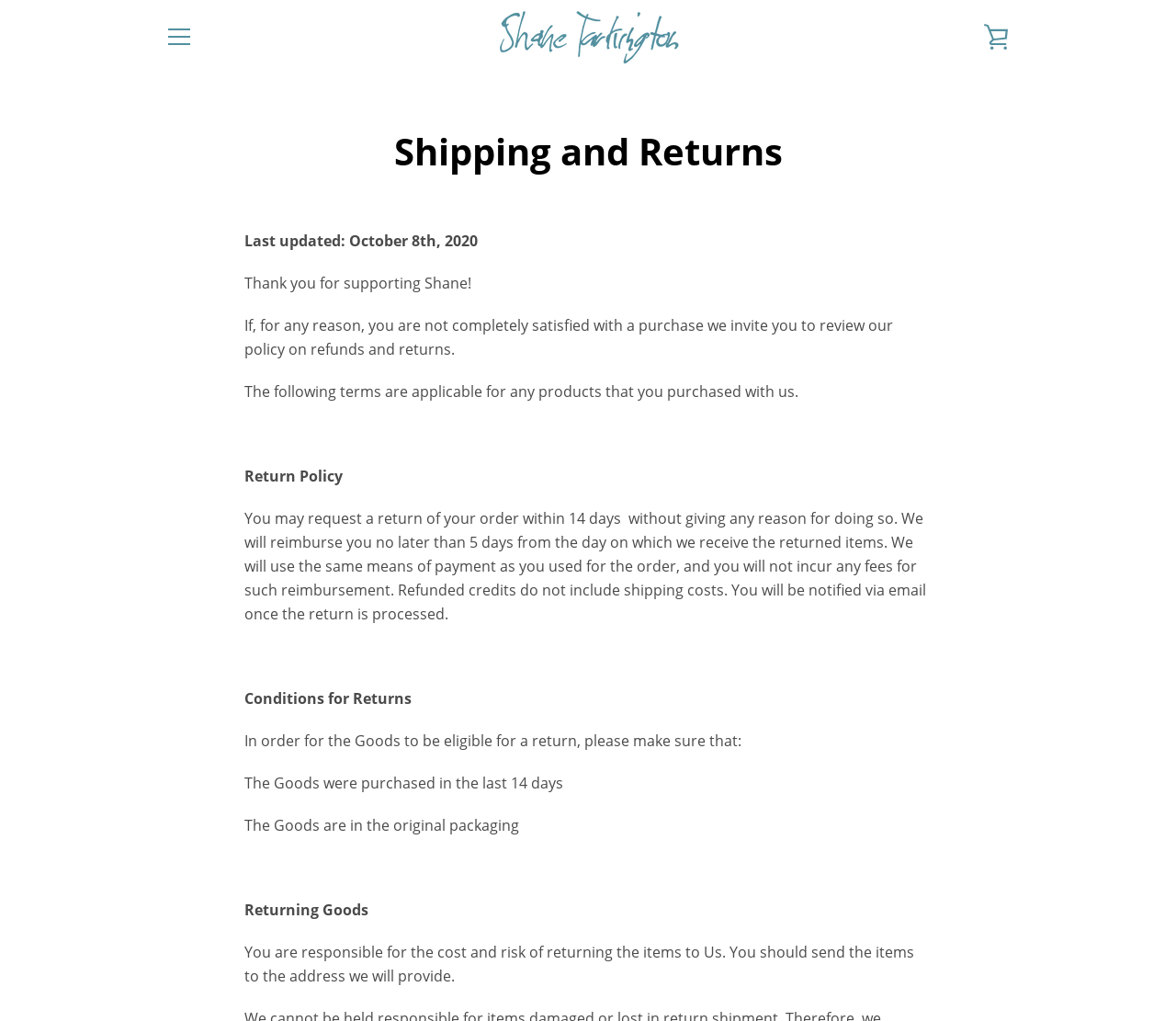Determine the bounding box coordinates of the clickable element to complete this instruction: "Search for something". Provide the coordinates in the format of four float numbers between 0 and 1, [left, top, right, bottom].

[0.141, 0.897, 0.182, 0.912]